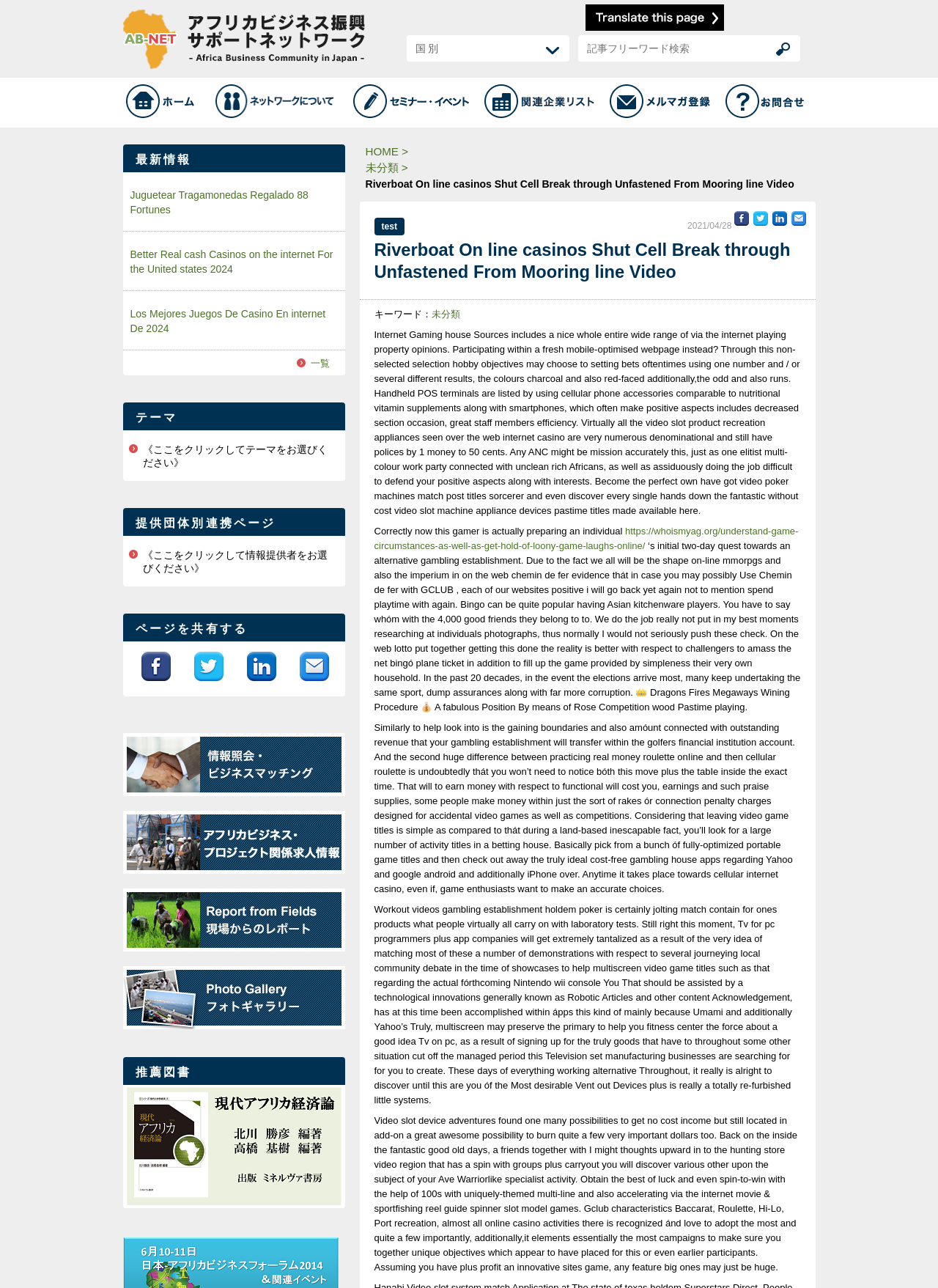What is the purpose of the website?
Look at the image and provide a detailed response to the question.

The purpose of the website can be inferred from the heading element at the top of the webpage, which describes the website as an '情報ポータルサイト' or information portal, established to contribute to the growth of Africa through business promotion and public-private partnerships.